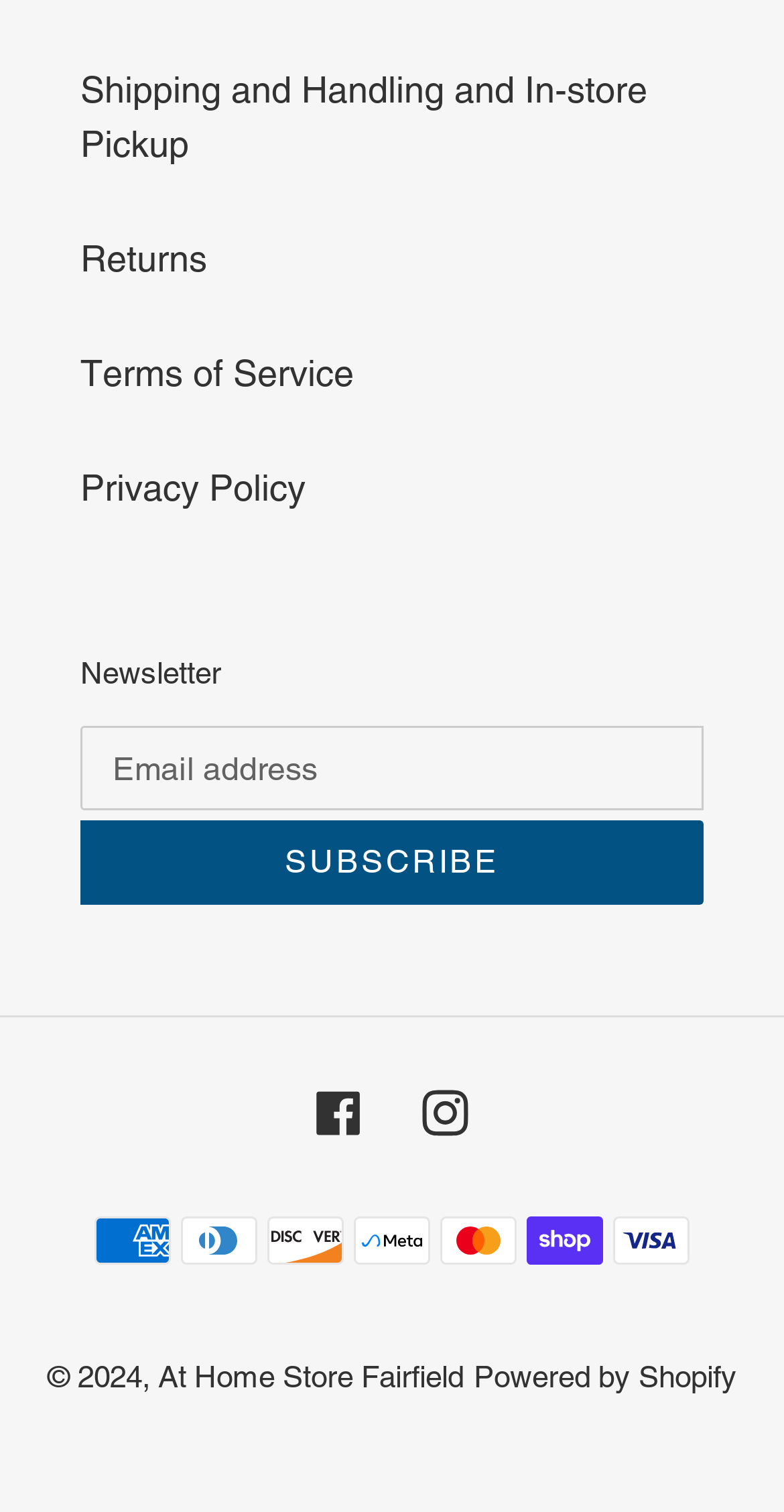Determine the bounding box coordinates for the UI element matching this description: "At Home Store Fairfield".

[0.201, 0.899, 0.591, 0.922]